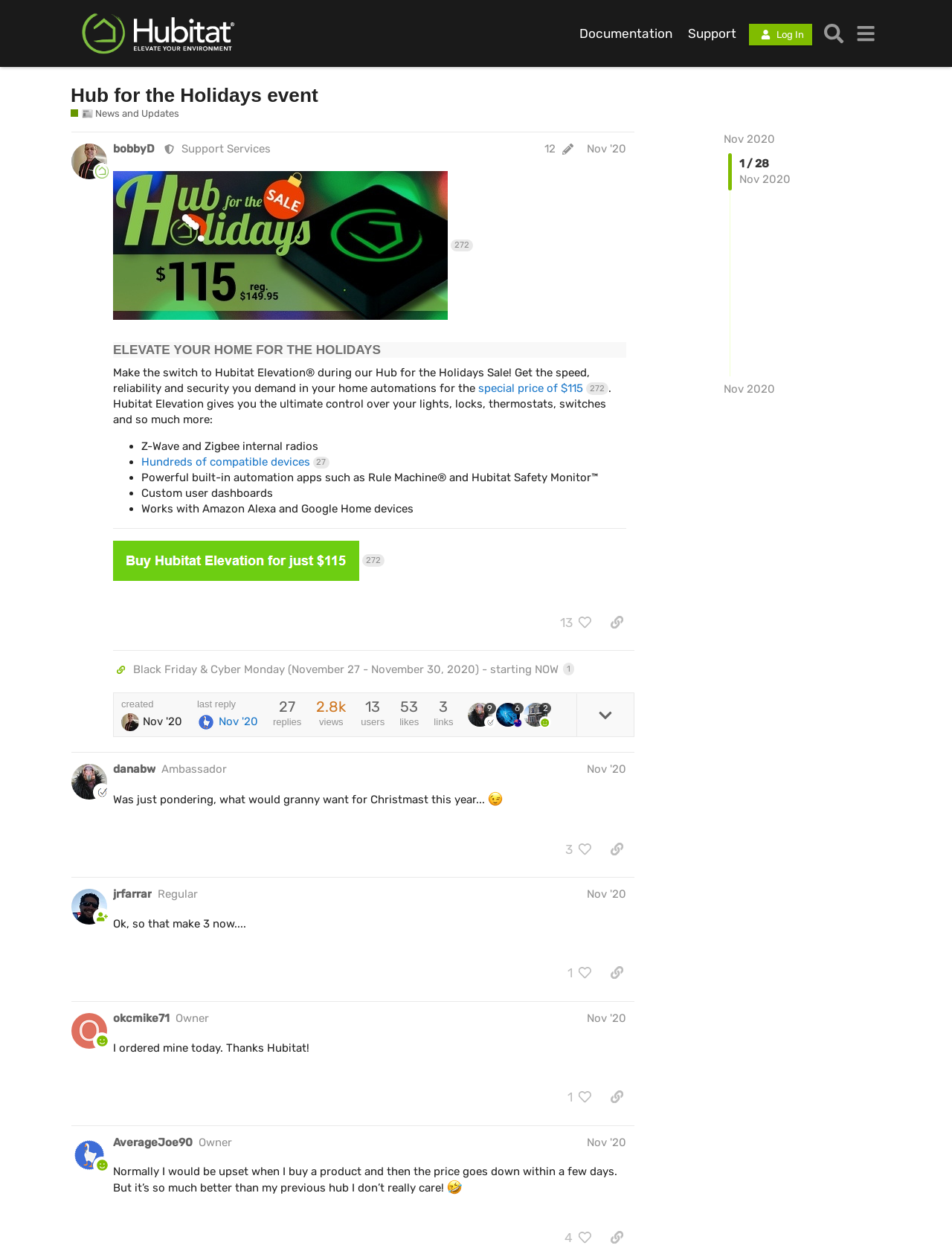Please mark the bounding box coordinates of the area that should be clicked to carry out the instruction: "Click on the 'Documentation' link".

[0.601, 0.017, 0.714, 0.036]